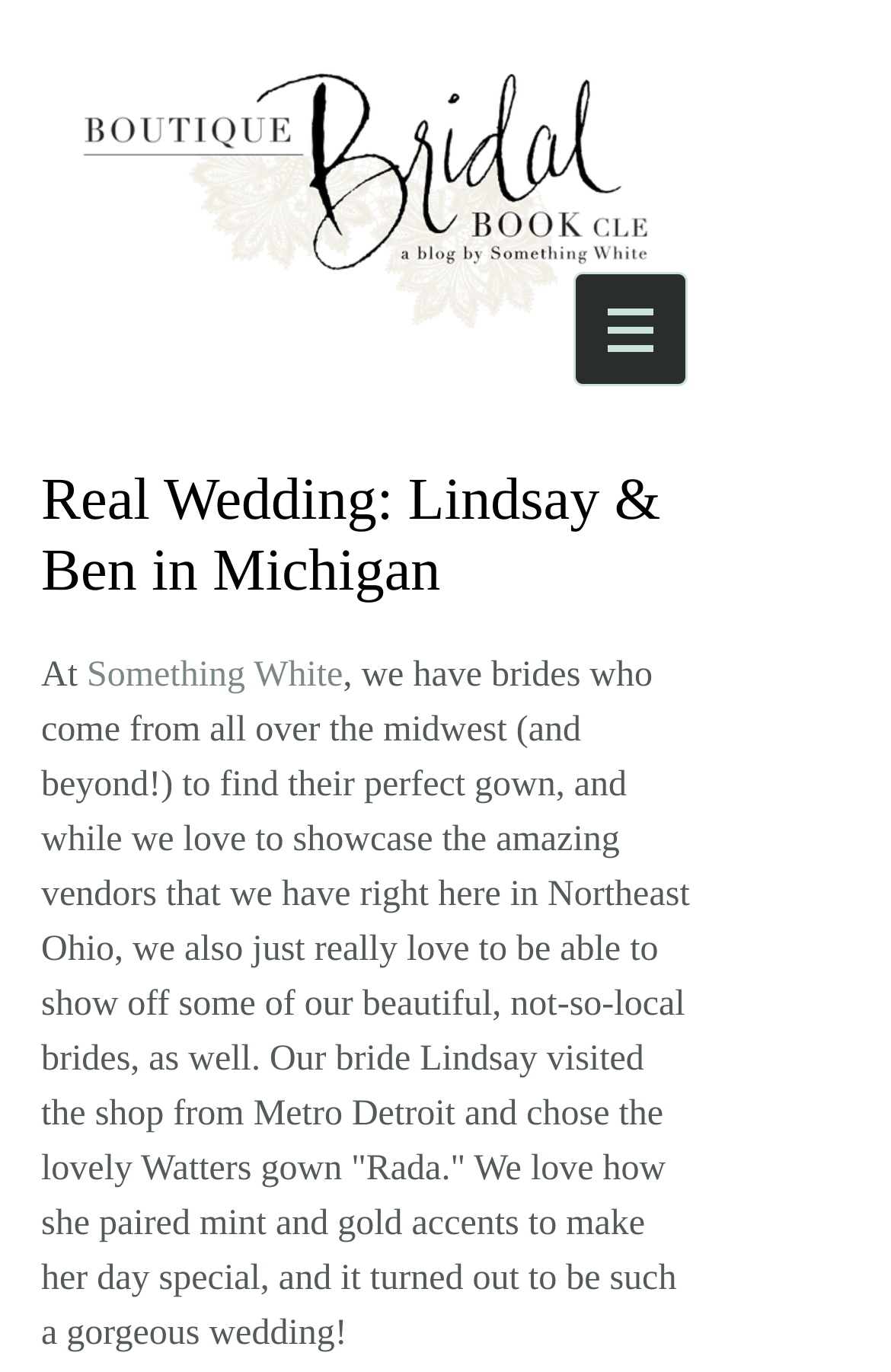Provide your answer in a single word or phrase: 
How many regions are mentioned in the text?

three